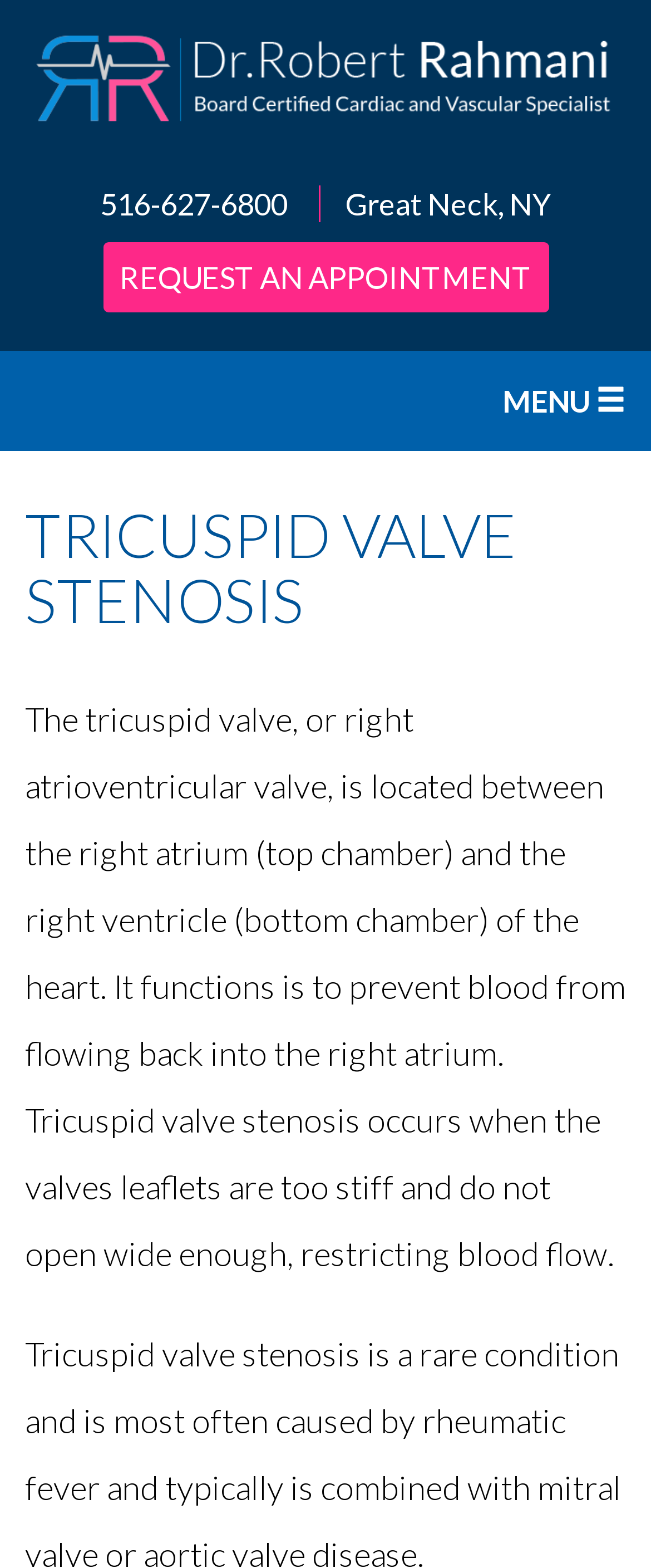What is the phone number on the webpage?
Please answer the question with a single word or phrase, referencing the image.

516-627-6800